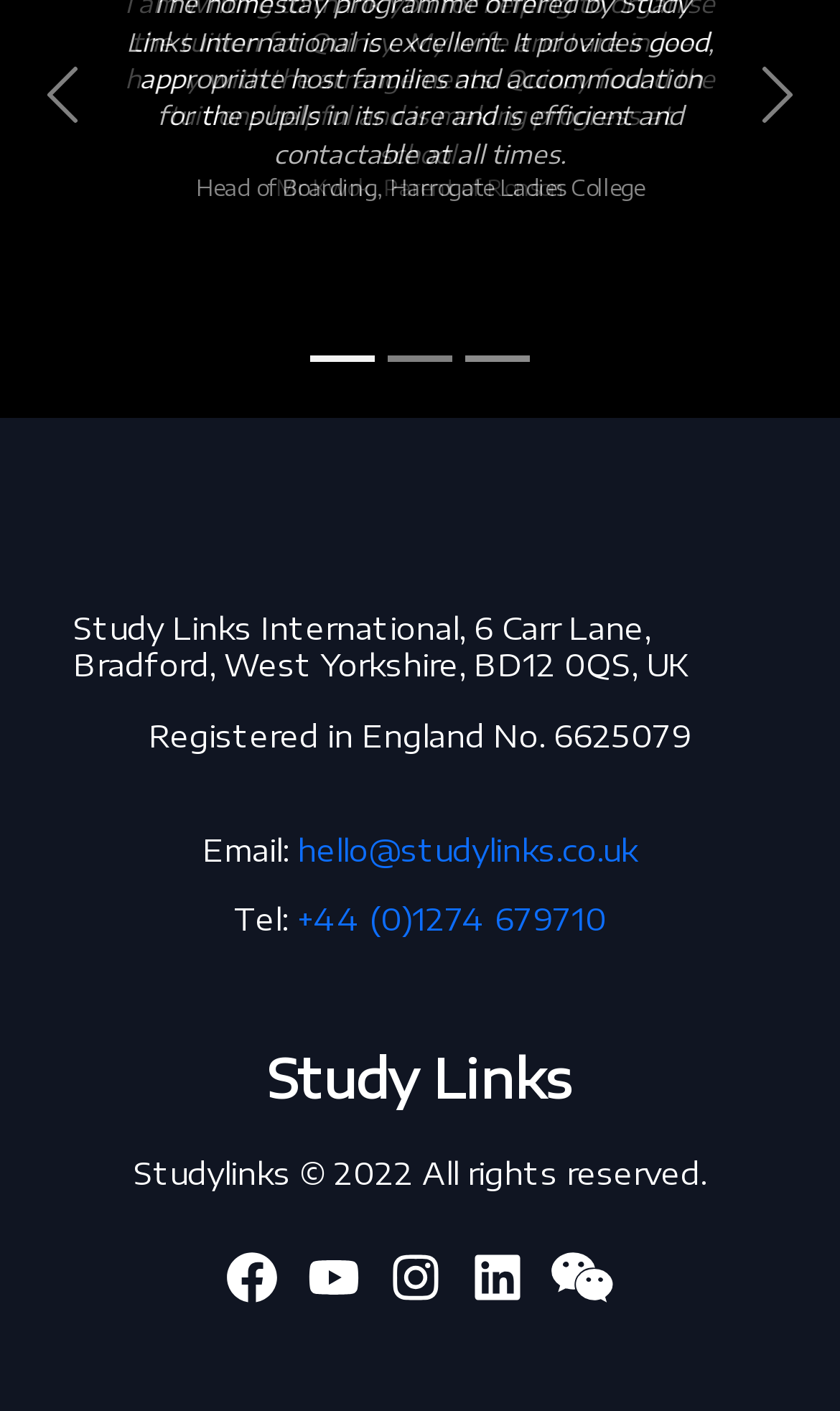Given the webpage screenshot, identify the bounding box of the UI element that matches this description: "aria-label="Slide 2"".

[0.462, 0.237, 0.538, 0.272]